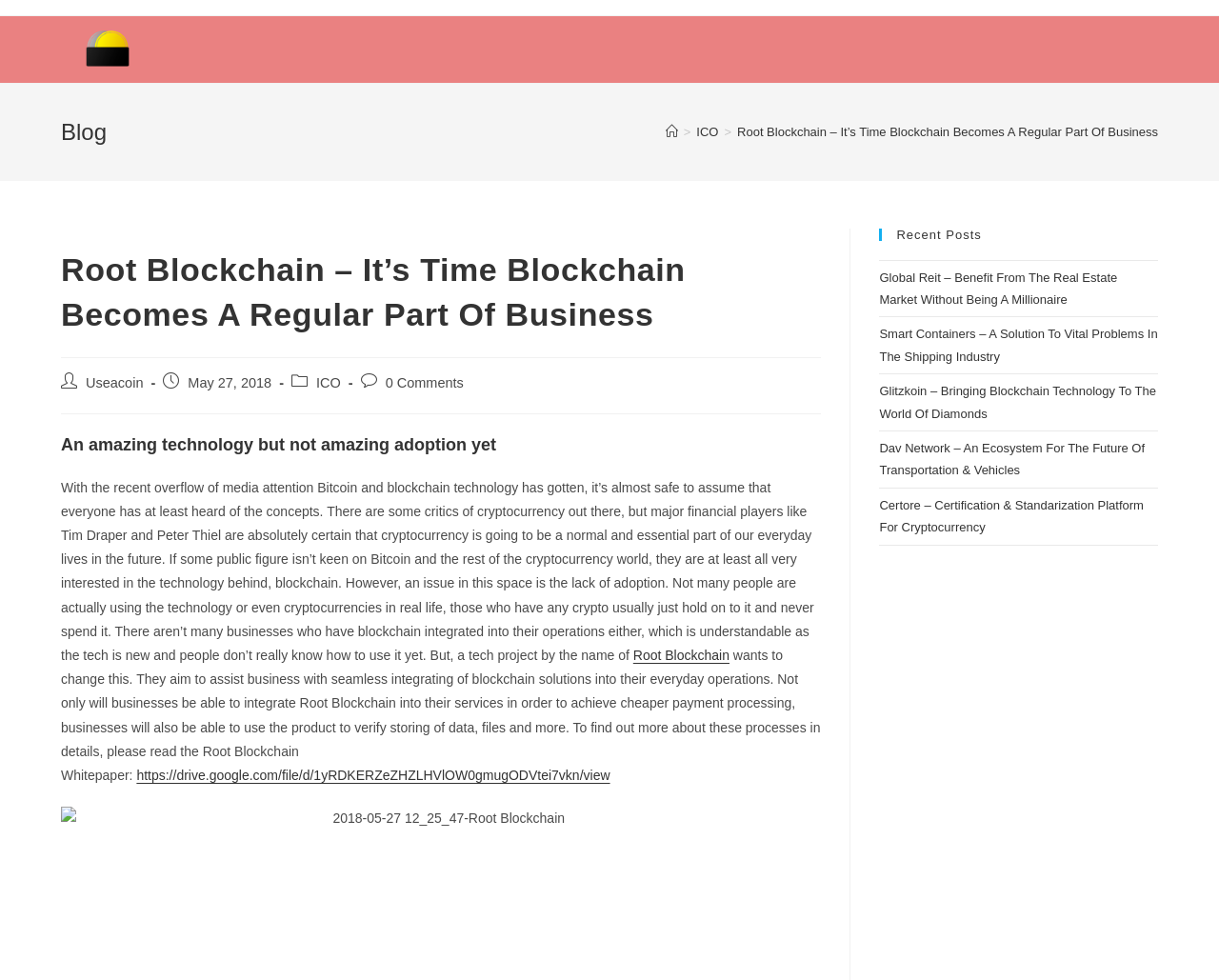Identify the bounding box coordinates of the region that should be clicked to execute the following instruction: "View the 'Recent Posts' section".

[0.721, 0.233, 0.95, 0.245]